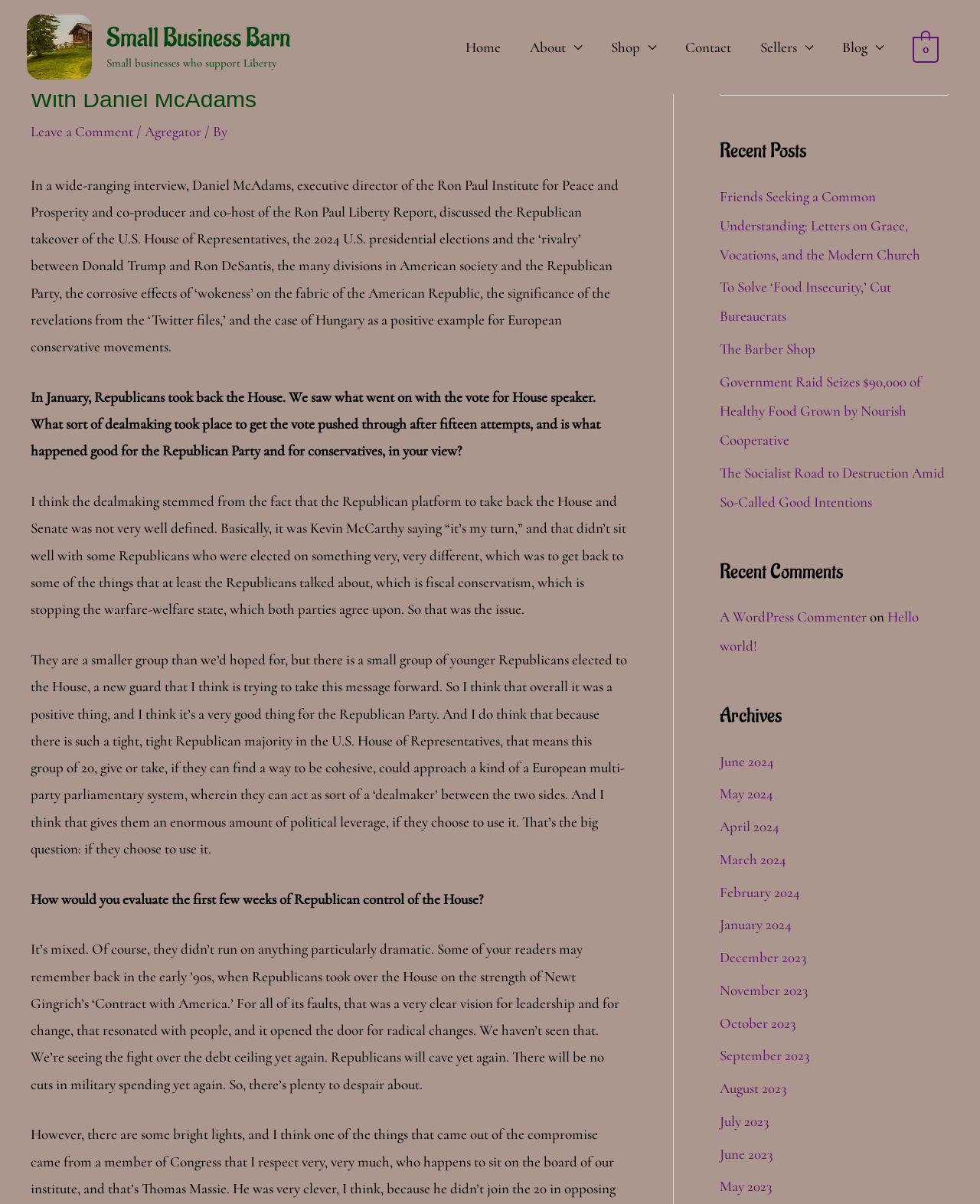Identify the bounding box coordinates of the clickable section necessary to follow the following instruction: "Click on the 'Home' link". The coordinates should be presented as four float numbers from 0 to 1, i.e., [left, top, right, bottom].

[0.46, 0.0, 0.526, 0.078]